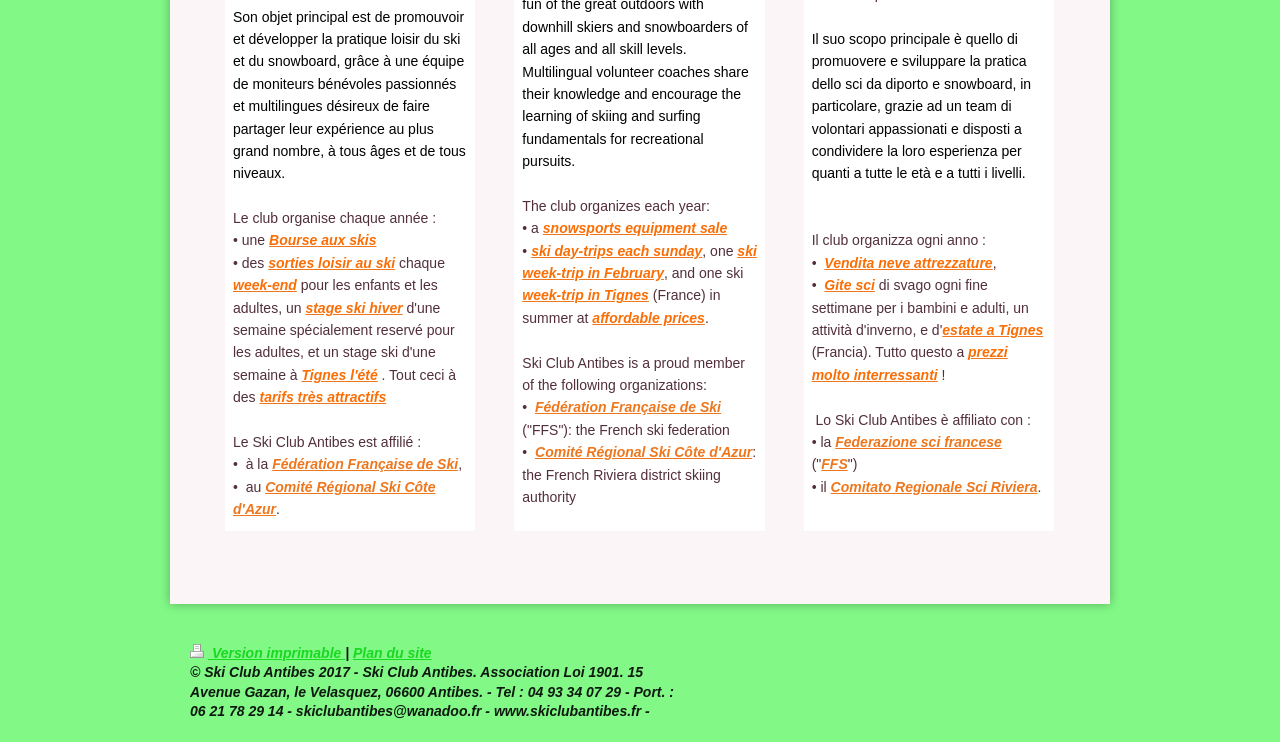What is the name of the French ski federation?
From the screenshot, provide a brief answer in one word or phrase.

Fédération Française de Ski